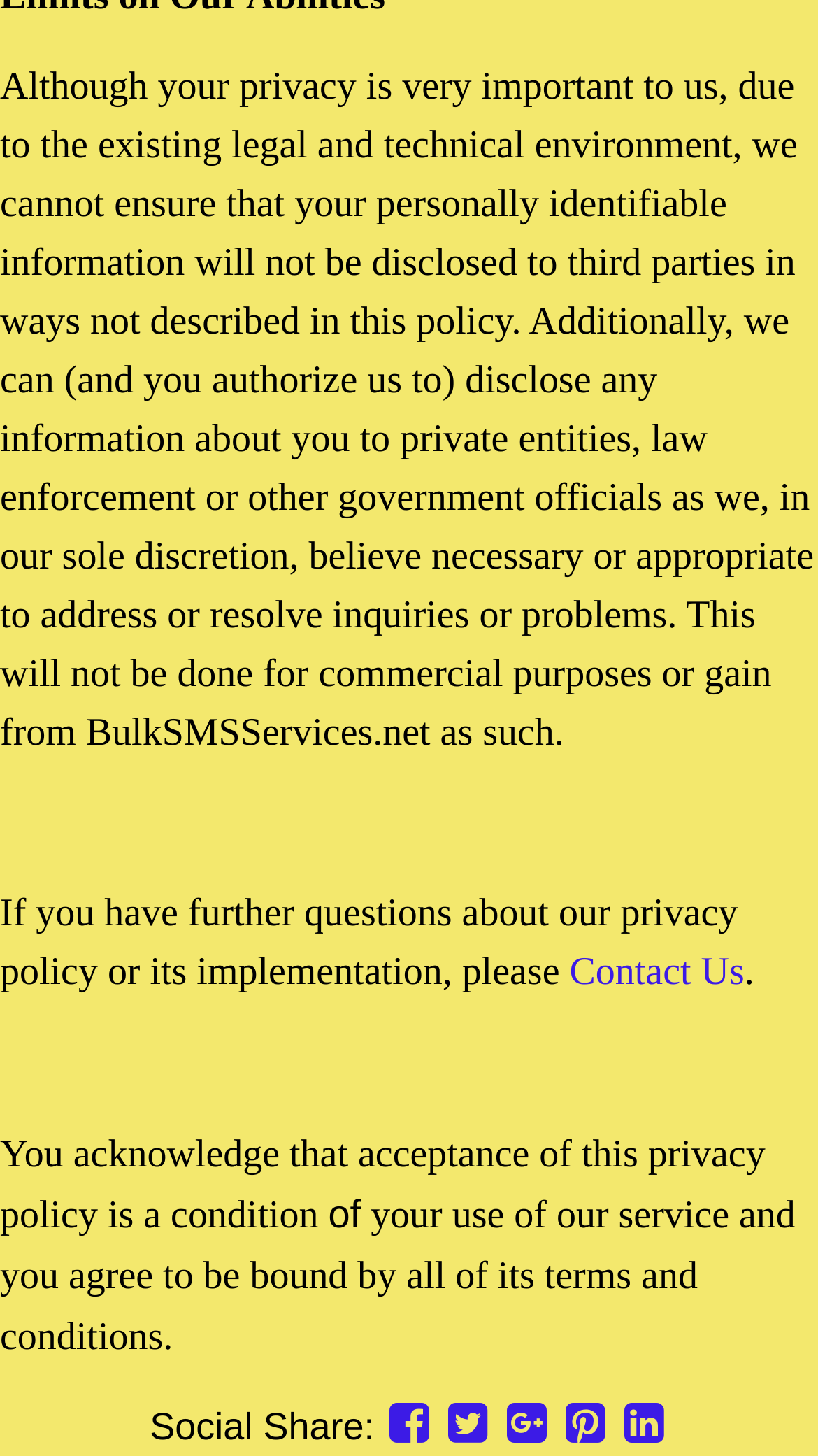Provide the bounding box coordinates for the UI element described in this sentence: "tembak ikan". The coordinates should be four float values between 0 and 1, i.e., [left, top, right, bottom].

None